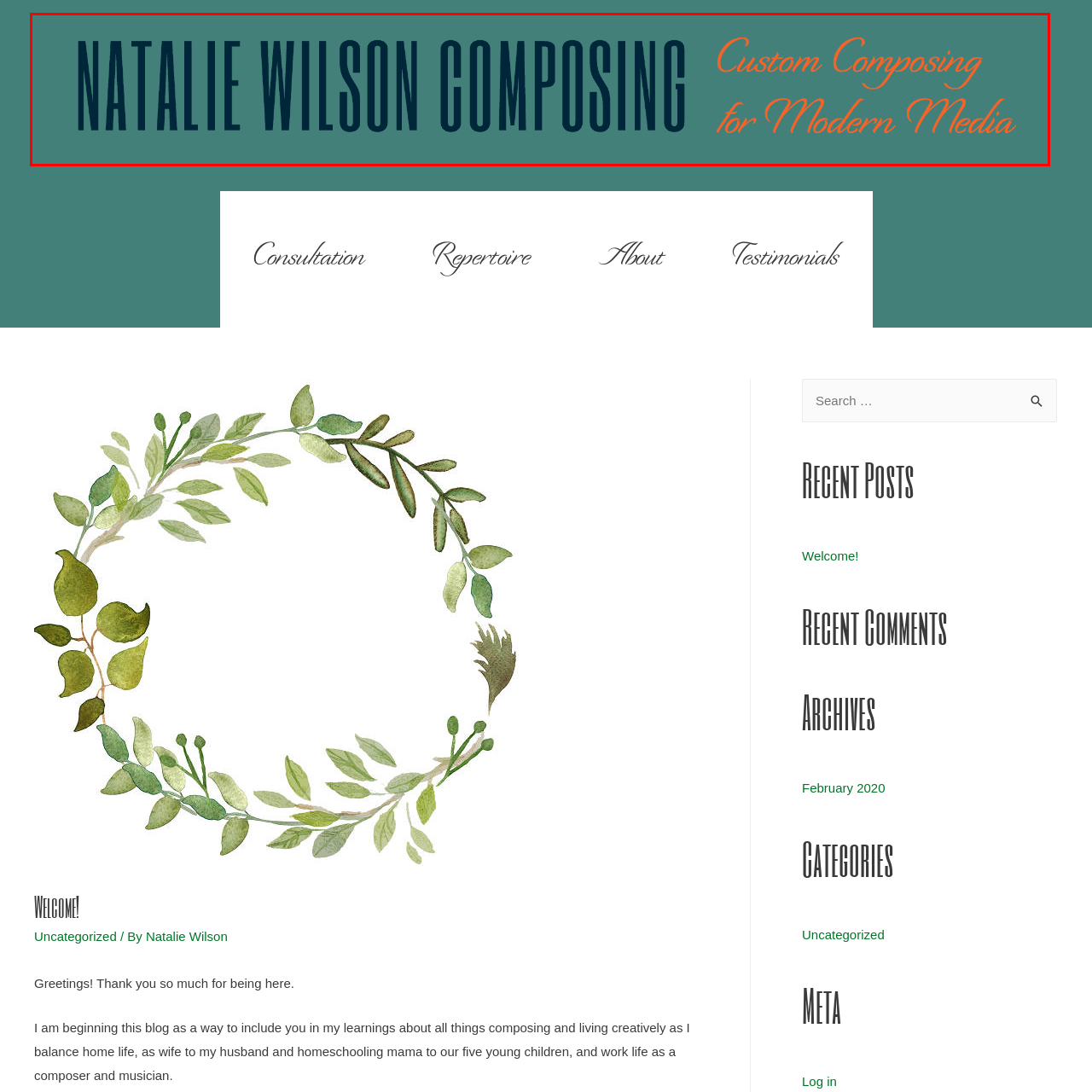Provide a comprehensive description of the image highlighted within the red bounding box.

The image features the bold text "NATALIE WILSON COMPOSING" prominently displayed, showcasing the name of the composer. Below this striking title, in a more elegant script, the phrase "Custom Composing for Modern Media" indicates the services offered. The vibrant backdrop with a soothing teal color adds a modern touch, enhancing the overall aesthetic. This composition visually communicates the identity and focus of Natalie Wilson as a composer in the contemporary media landscape, inviting visitors to explore her work and connect with her creative offerings.